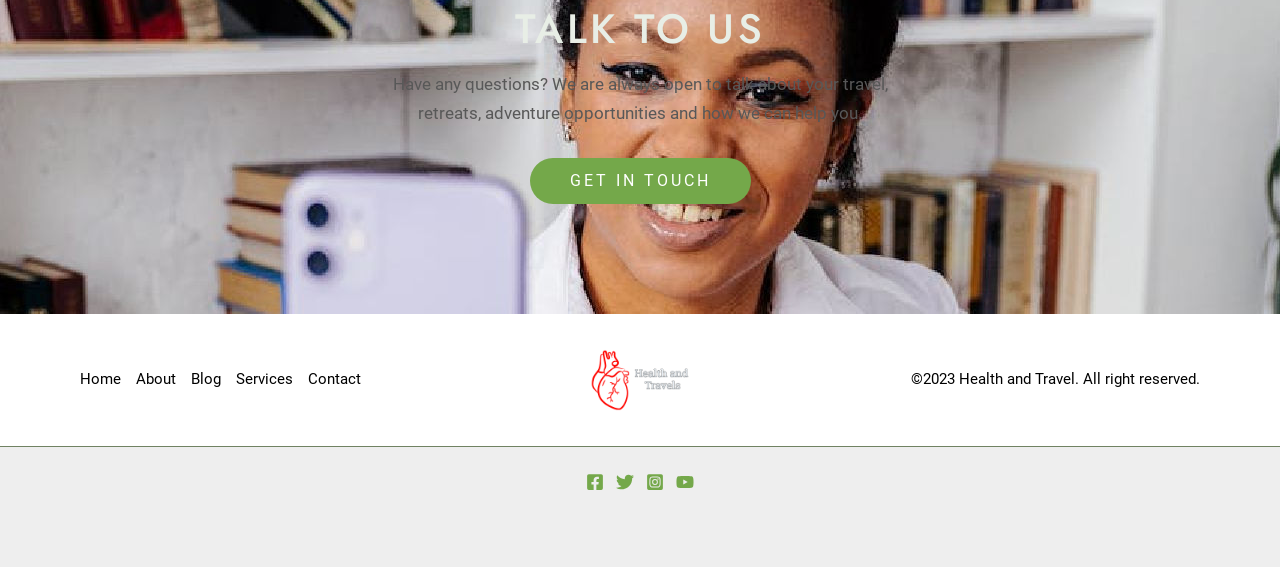Pinpoint the bounding box coordinates of the element you need to click to execute the following instruction: "Click 'GET IN TOUCH'". The bounding box should be represented by four float numbers between 0 and 1, in the format [left, top, right, bottom].

[0.414, 0.279, 0.586, 0.36]